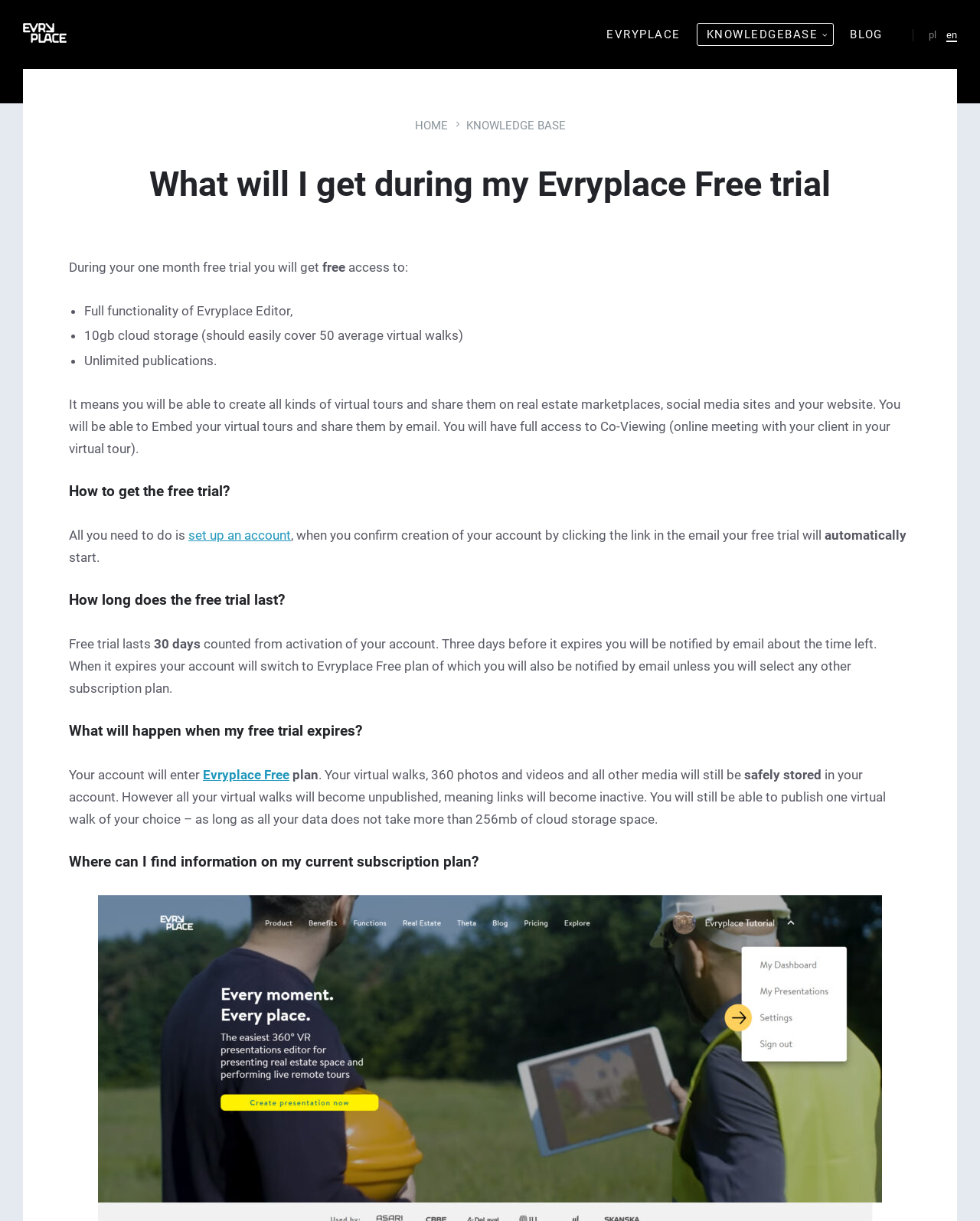What is the name of the plan that the account will switch to after the free trial expires?
Please answer the question with a detailed and comprehensive explanation.

I found the answer by reading the section 'What will happen when my free trial expires?' which states that when the free trial expires, the account will switch to Evryplace Free plan.